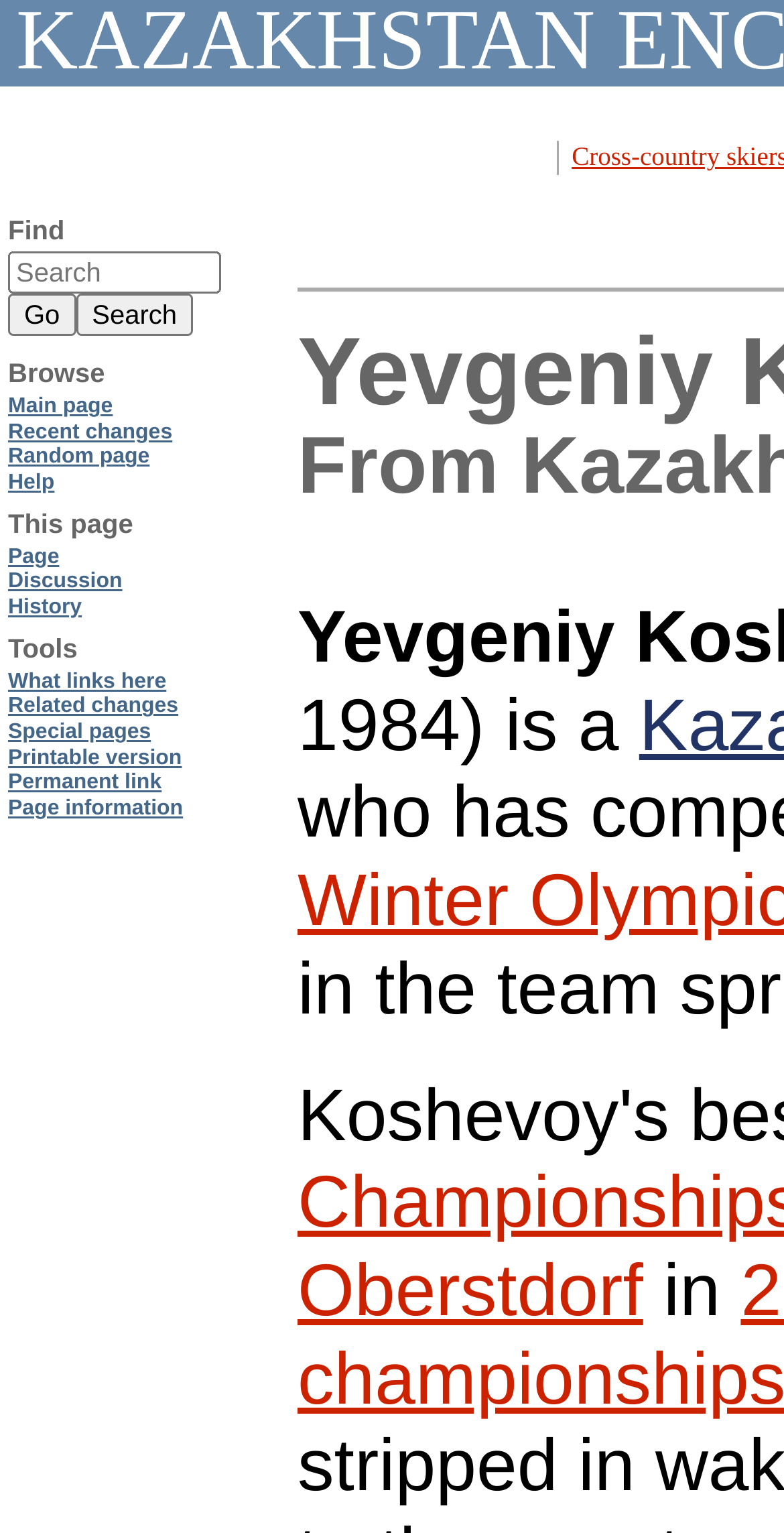Offer a detailed explanation of the webpage layout and contents.

This webpage is about Yevgeniy Koshevoy, a topic in the Kazakhstan Encyclopedia. At the top, there is a search bar with a "Find" heading, accompanied by a textbox and two buttons, "Go" and "Search". Below the search bar, there are three headings: "Browse", "This page", and "Tools". 

Under the "Browse" heading, there are four links: "Main page", "Recent changes", "Random page", and "Help". The "This page" section has three links: "Page", "Discussion", and "History". The "Tools" section has five links: "What links here", "Related changes", "Special pages", "Printable version", and "Page information". 

On the right side of the page, there is a single link, "Oberstdorf", which is positioned near the bottom.